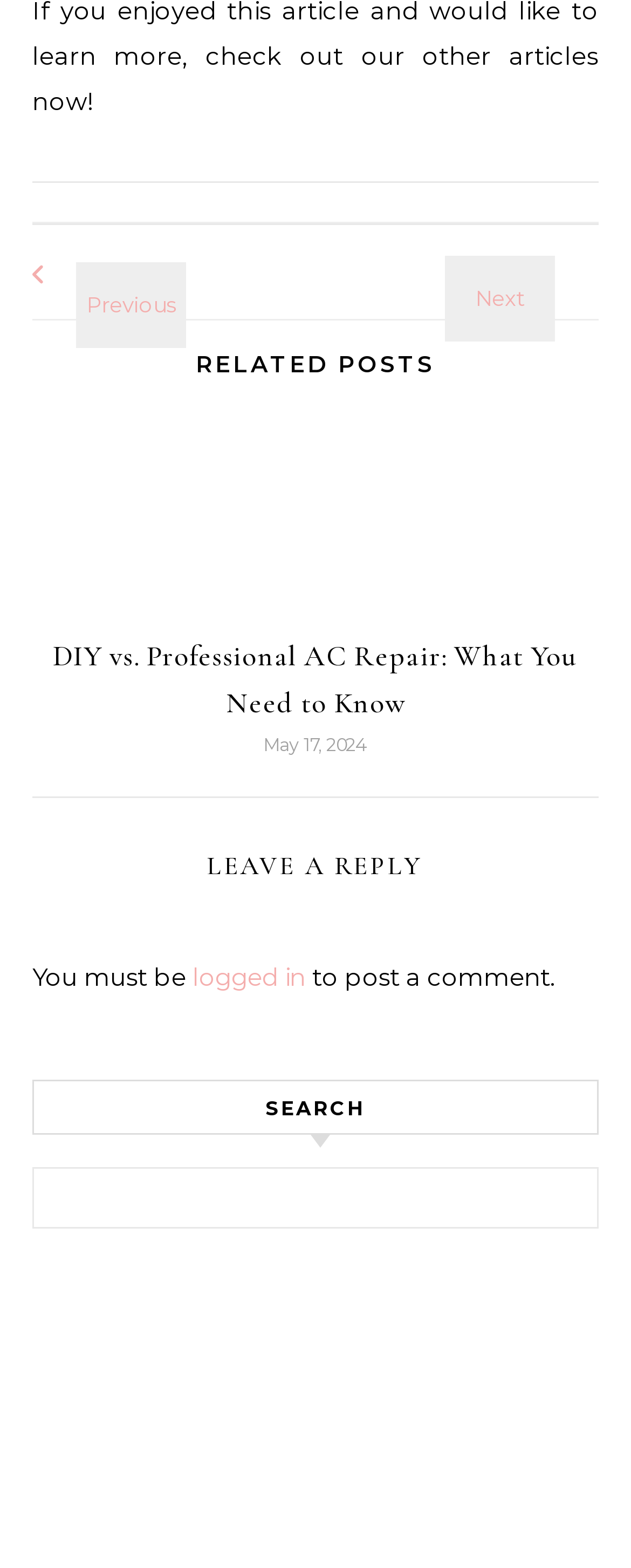Based on the element description "parent_node: Search for: name="s"", predict the bounding box coordinates of the UI element.

[0.051, 0.744, 0.949, 0.783]